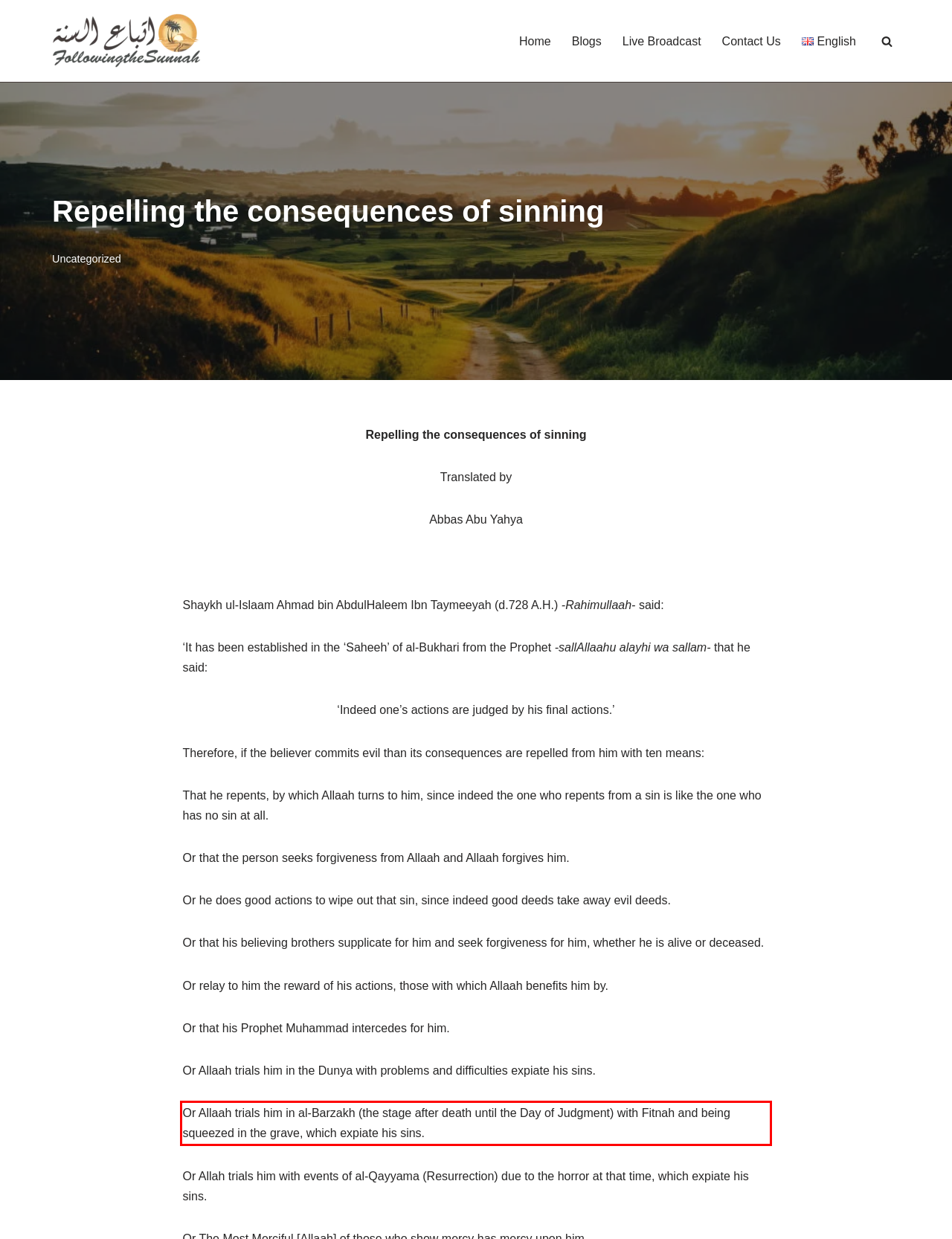From the screenshot of the webpage, locate the red bounding box and extract the text contained within that area.

Or Allaah trials him in al-Barzakh (the stage after death until the Day of Judgment) with Fitnah and being squeezed in the grave, which expiate his sins.